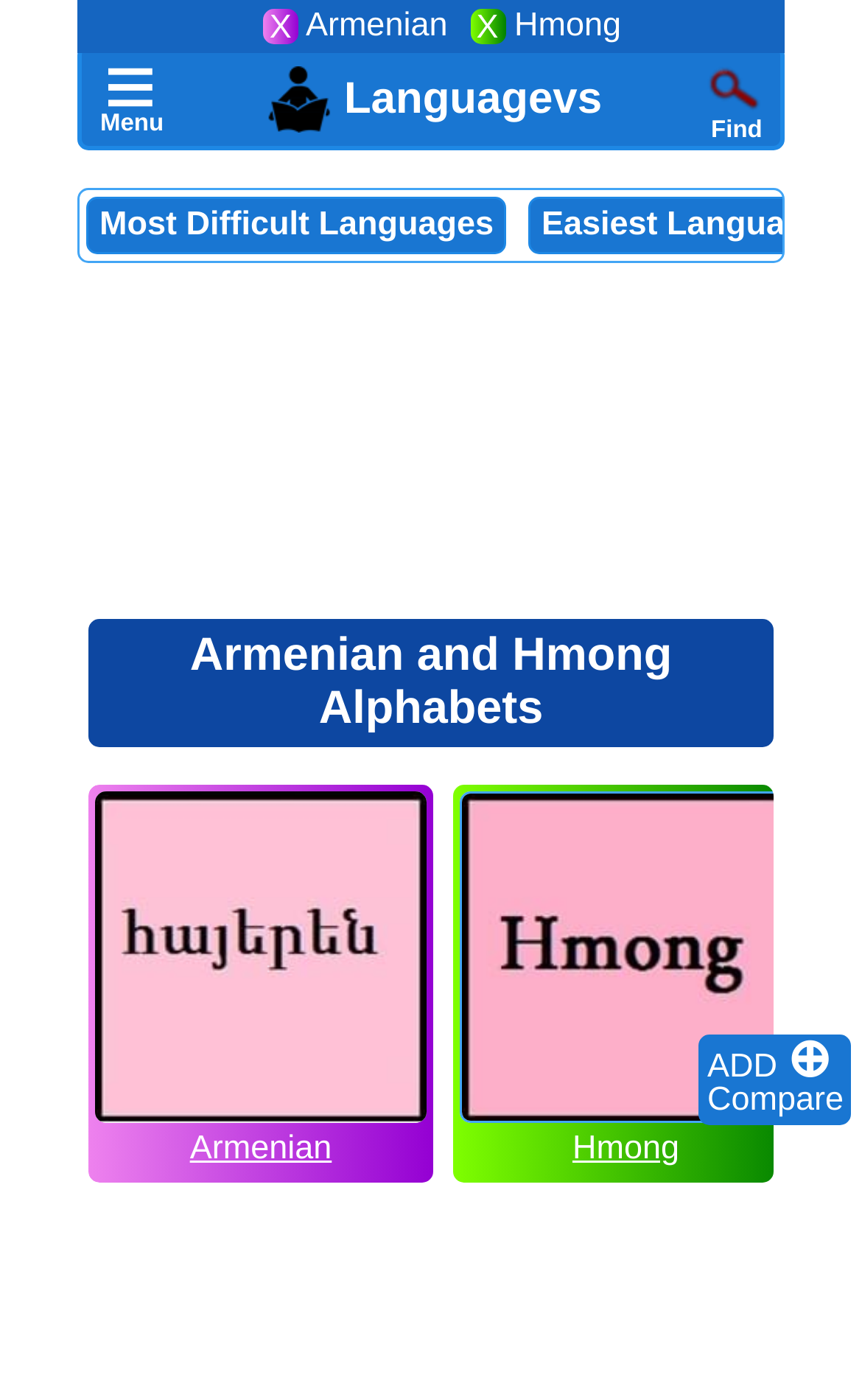Specify the bounding box coordinates of the element's area that should be clicked to execute the given instruction: "View Hmong language details". The coordinates should be four float numbers between 0 and 1, i.e., [left, top, right, bottom].

[0.664, 0.799, 0.788, 0.834]